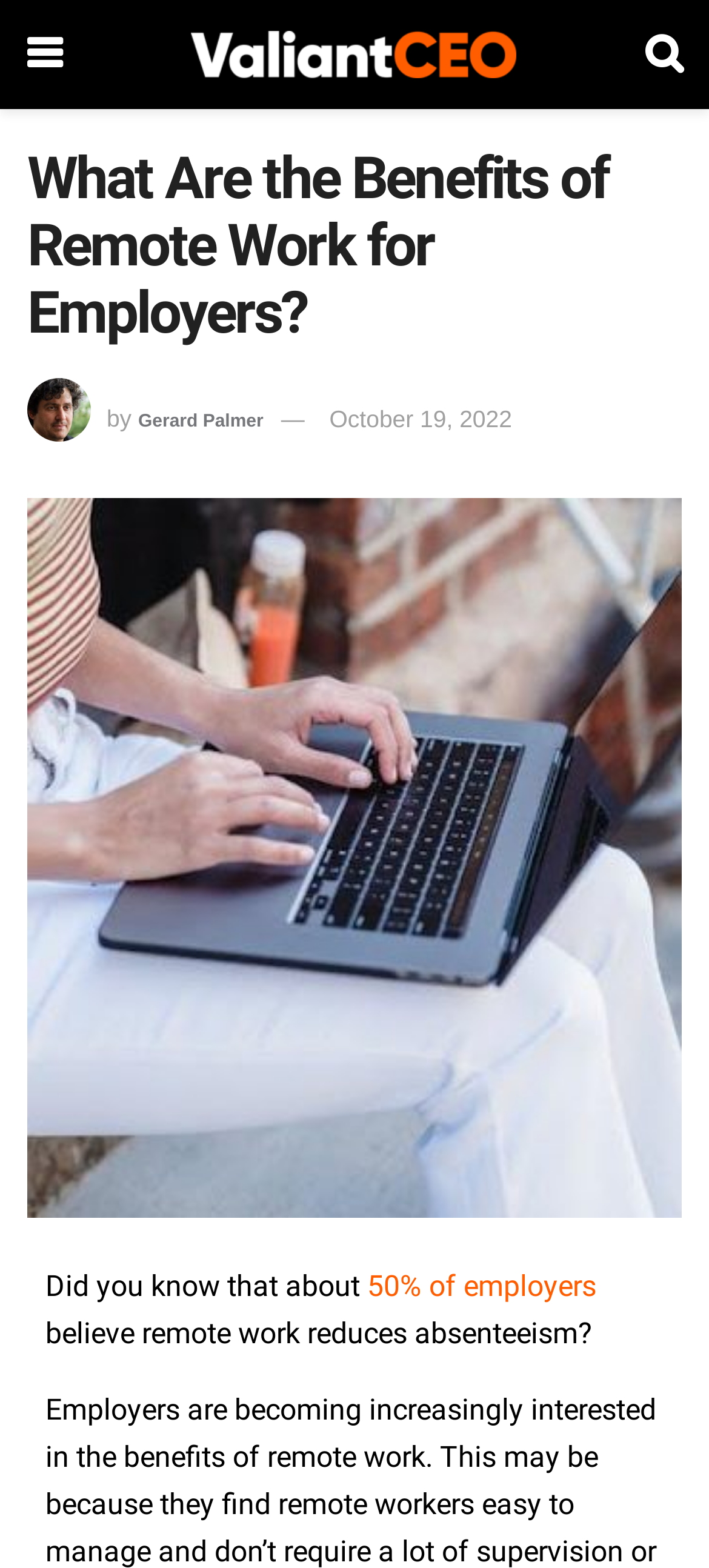Who is the author of the article?
Answer with a single word or phrase, using the screenshot for reference.

Gerard Palmer